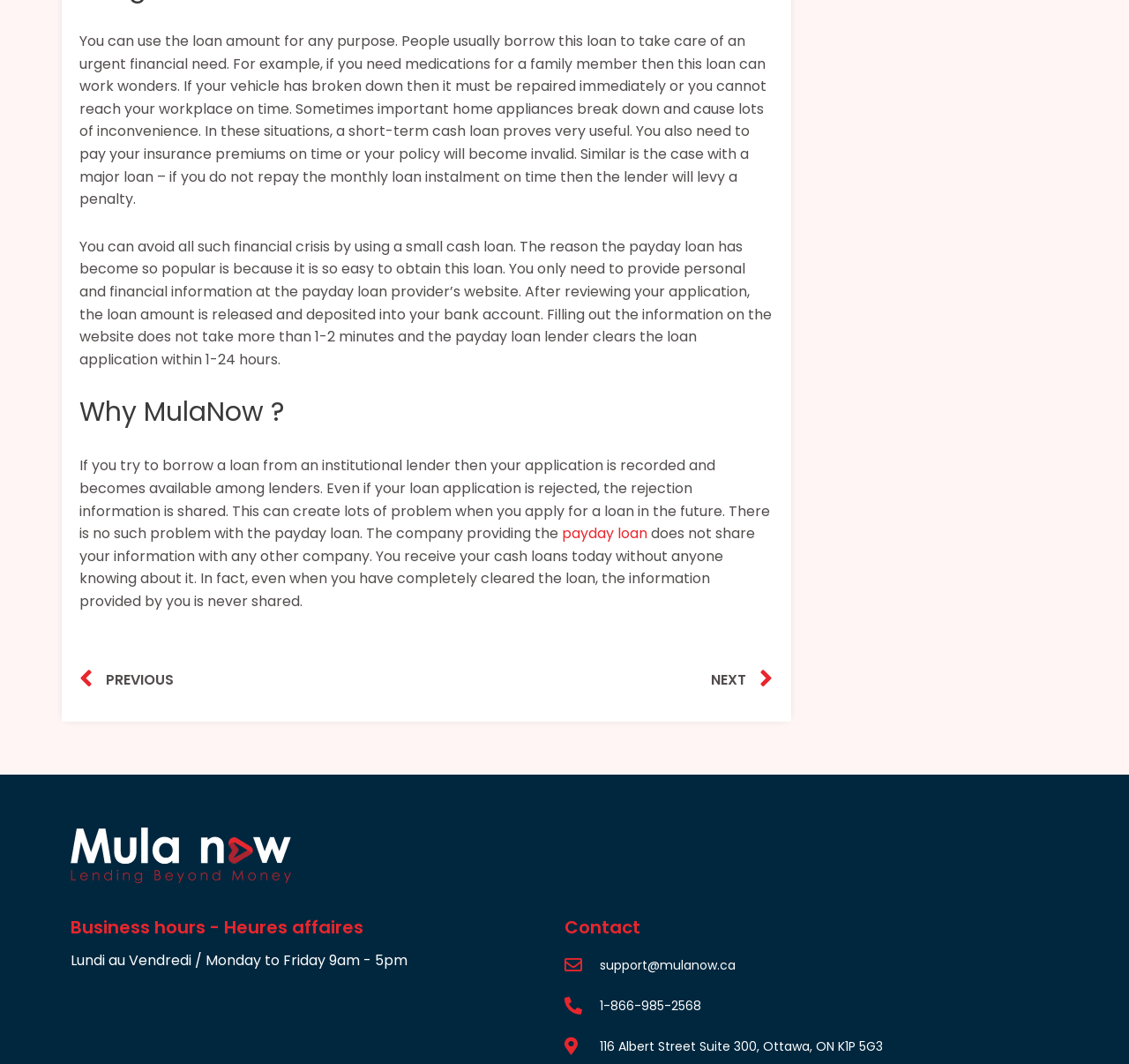How can I contact MulaNow for support?
From the details in the image, provide a complete and detailed answer to the question.

The contact information for MulaNow includes an email address, support@mulanow.ca, as well as a phone number and physical address, which can be used to reach out for support.